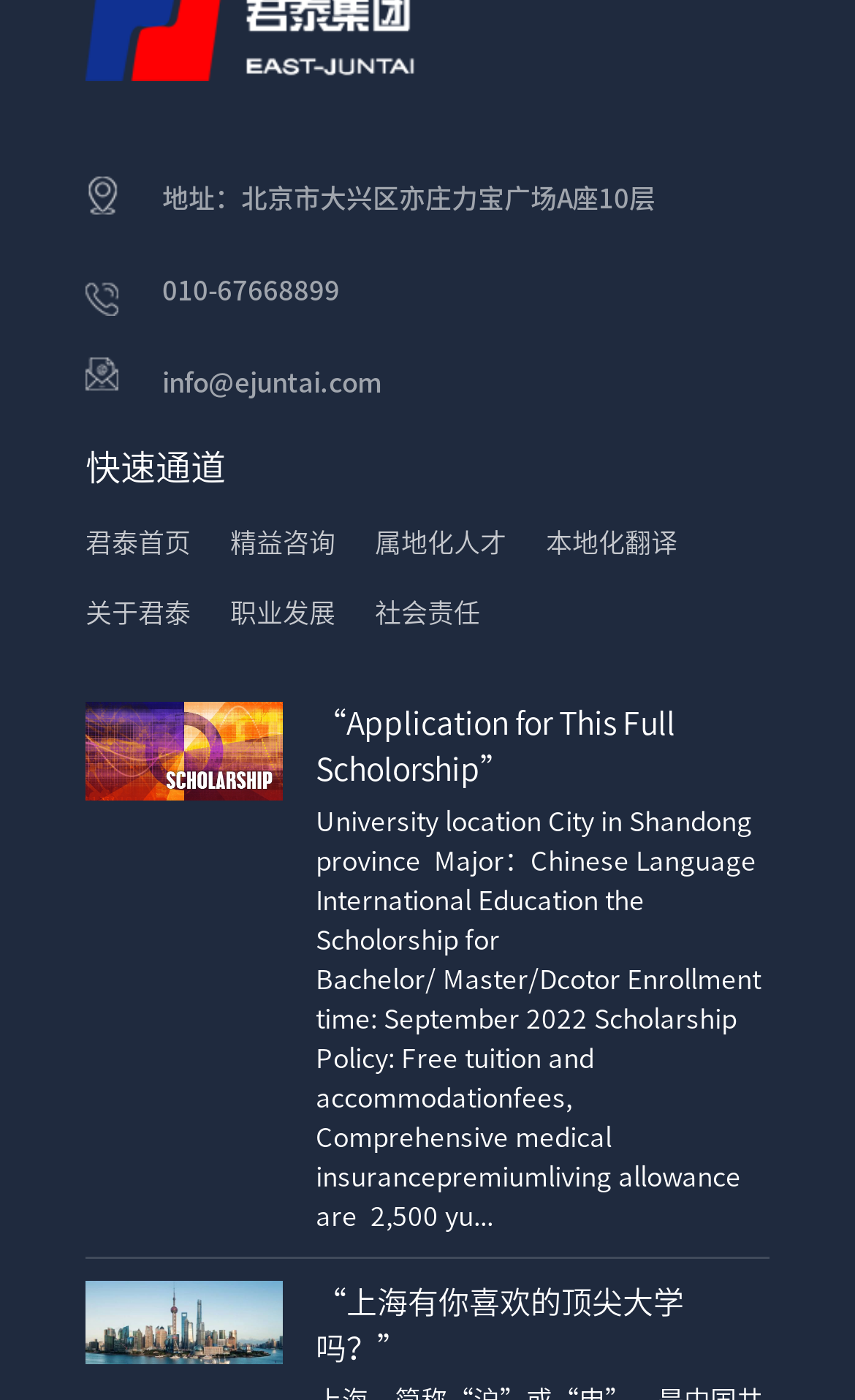Pinpoint the bounding box coordinates of the element you need to click to execute the following instruction: "read the news about the full scholarship". The bounding box should be represented by four float numbers between 0 and 1, in the format [left, top, right, bottom].

[0.369, 0.505, 0.79, 0.56]